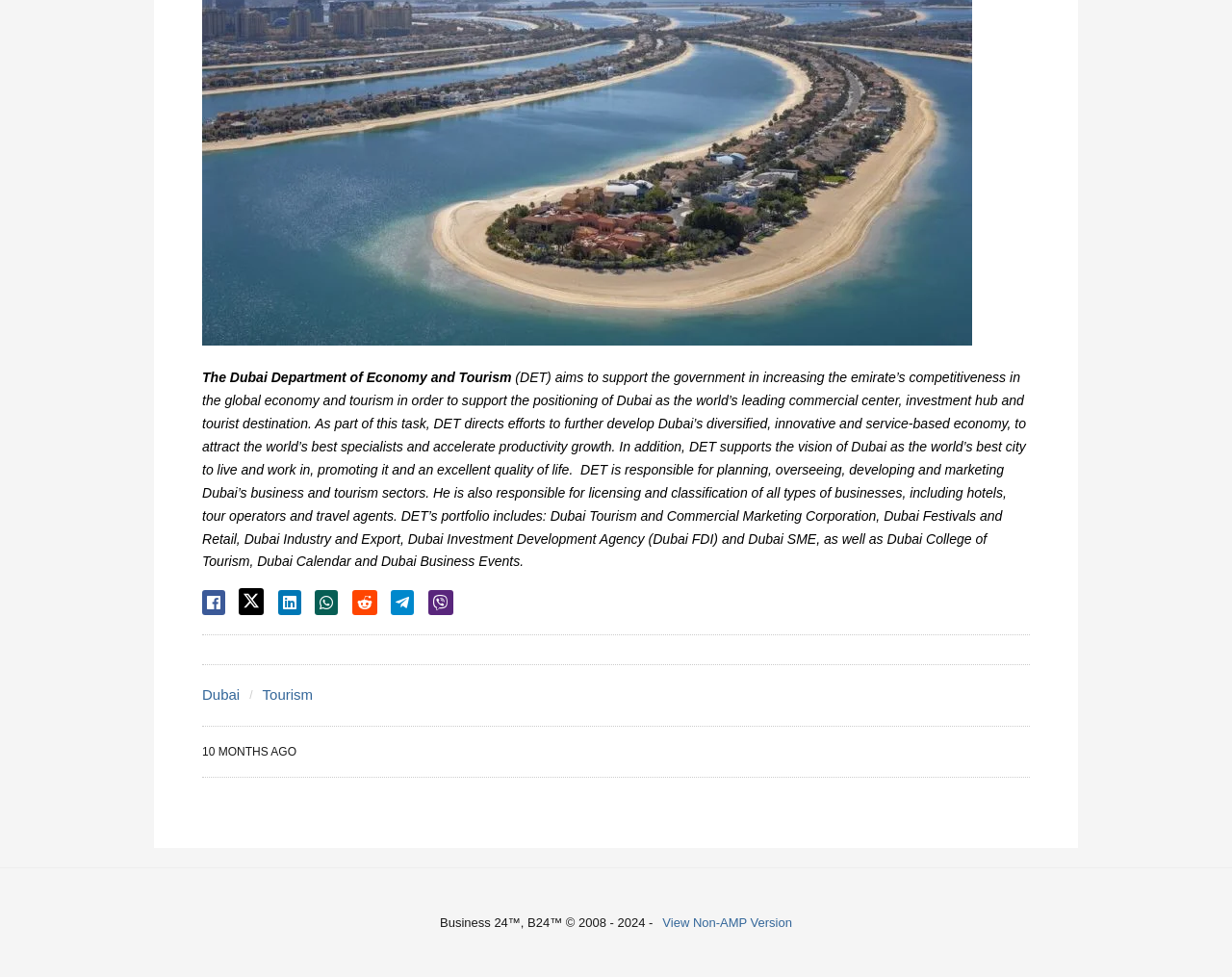Locate and provide the bounding box coordinates for the HTML element that matches this description: "Tourism".

[0.213, 0.703, 0.254, 0.72]